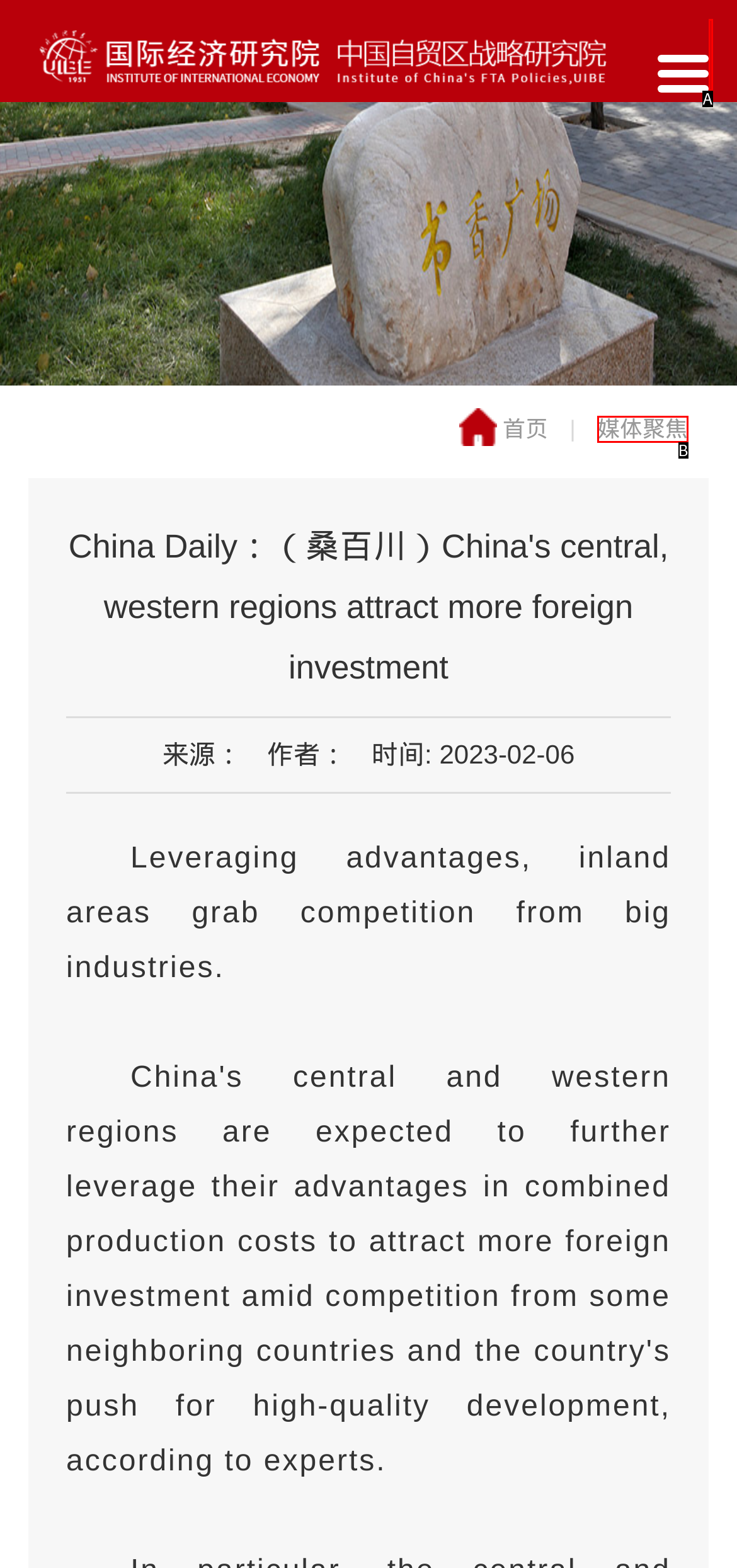Given the element description: input value="search" name="query" value="search"
Pick the letter of the correct option from the list.

A